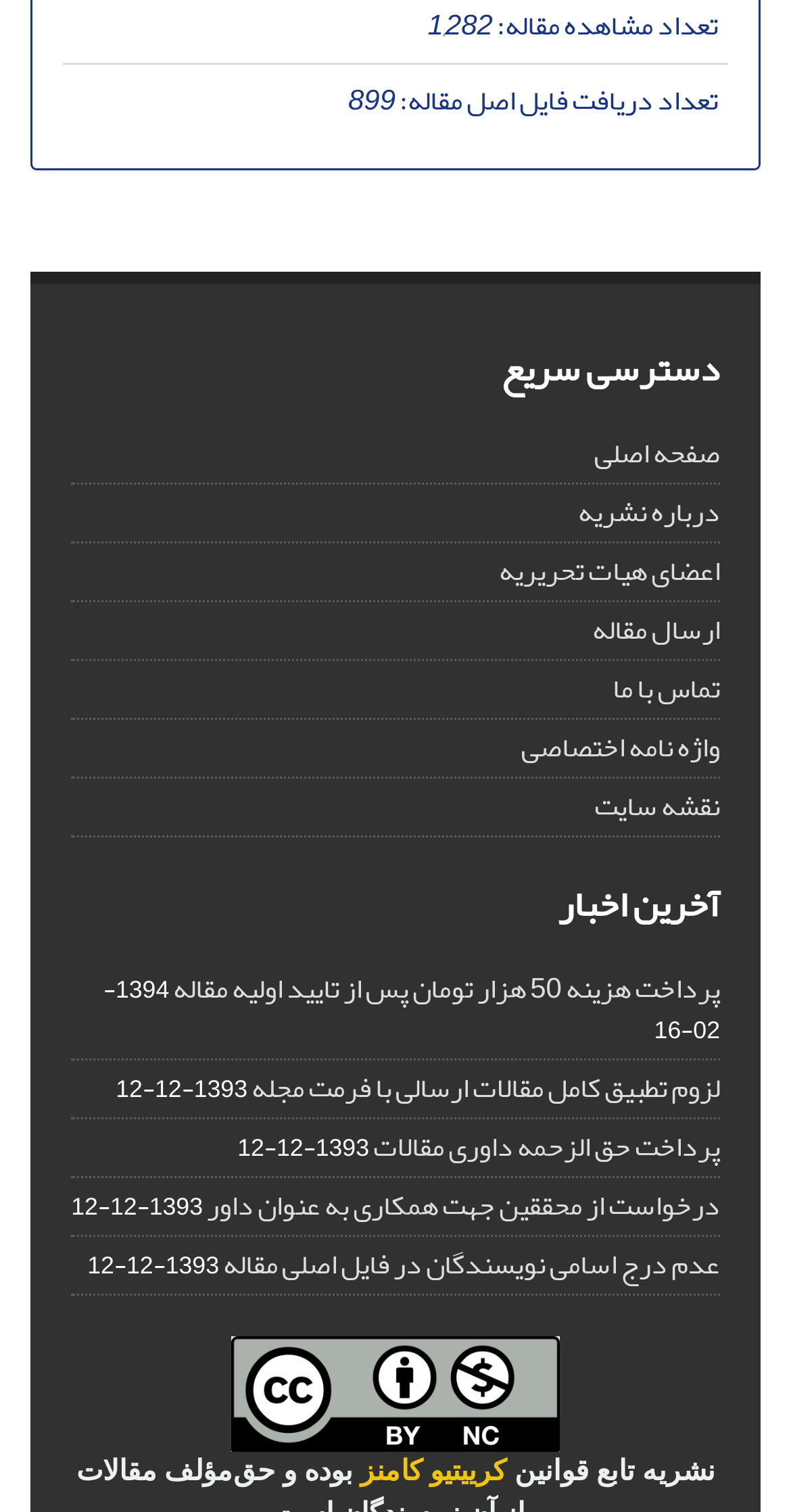How many static text elements are there on the page?
Please provide an in-depth and detailed response to the question.

I counted the number of static text elements on the page, which are 'تعداد دریافت فایل اصل مقاله:', '899', '1394-02-16', '1393-12-12', 'نشریه تابع قوانین', and '1393-12-12'.